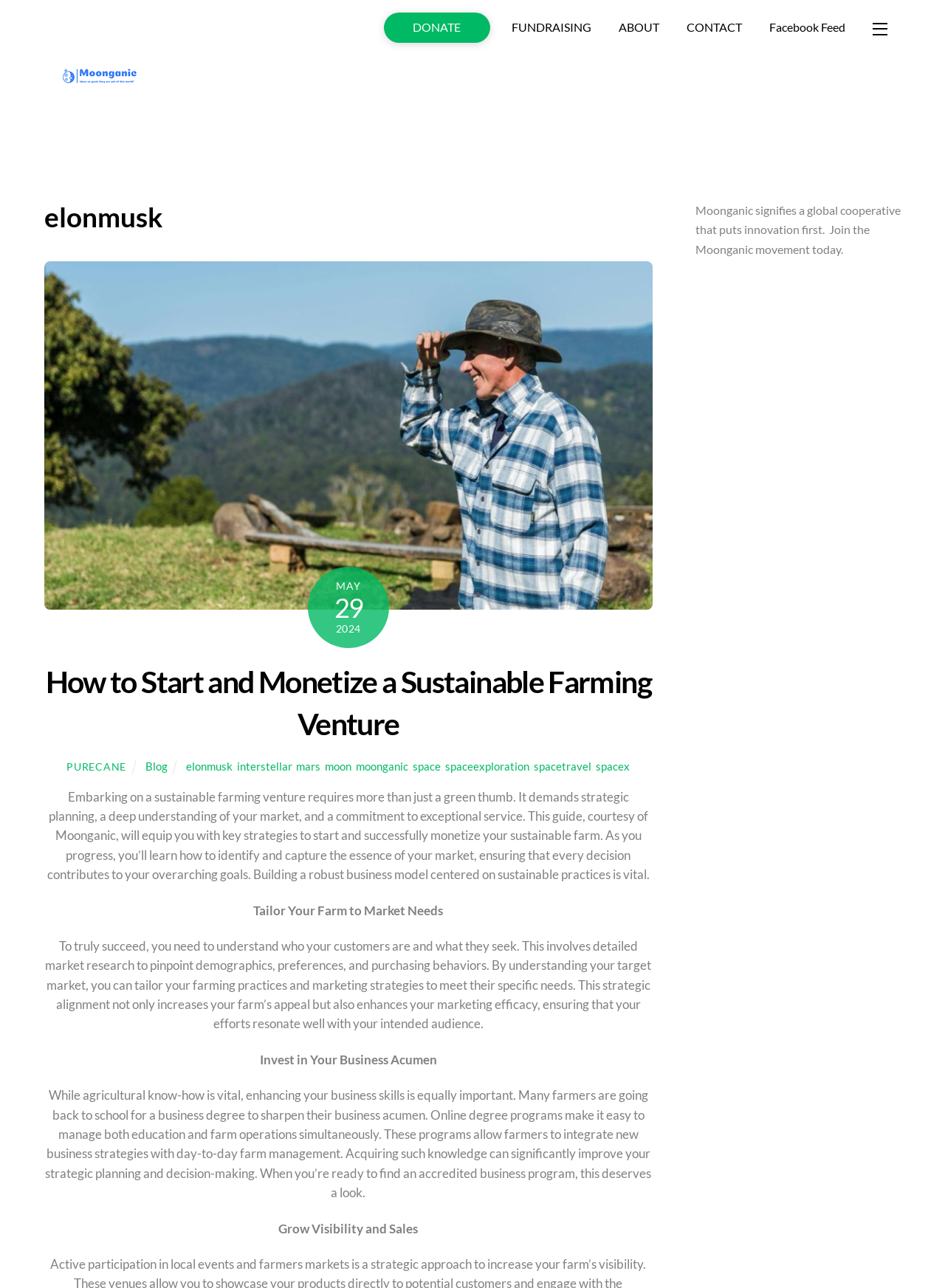What is the date mentioned in the webpage?
Provide a detailed and extensive answer to the question.

The date is mentioned in the time element, which contains static text 'MAY', '29', and '2024'.